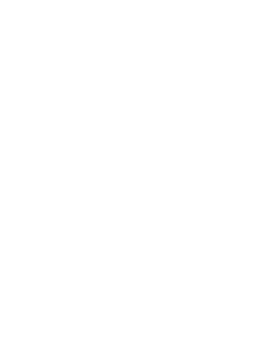Provide a brief response to the question using a single word or phrase: 
What options are available for patrons at Afro Jerk Cafe Ltd?

Cozy dining and takeaway